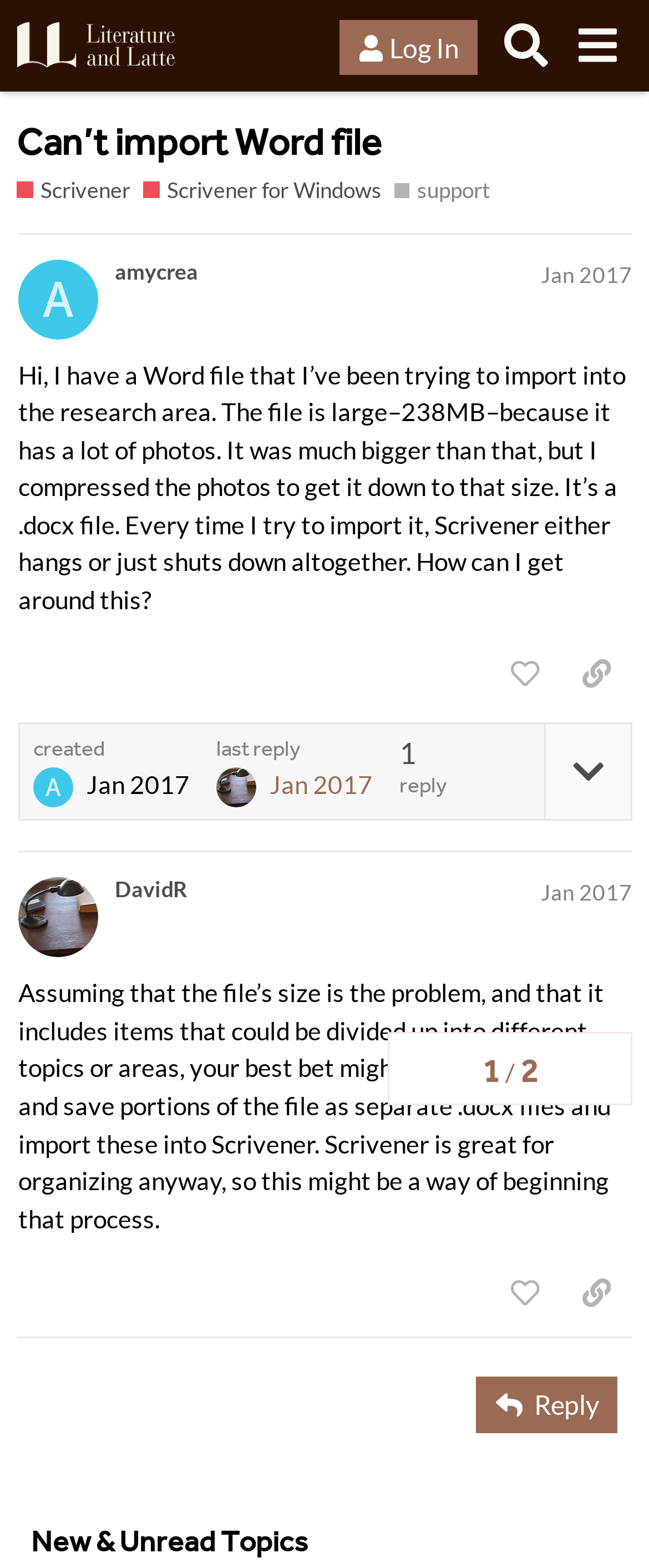What is the name of the forum?
Use the information from the image to give a detailed answer to the question.

The name of the forum can be found in the top-left corner of the webpage, where it says 'Literature & Latte Forums' in a link format.